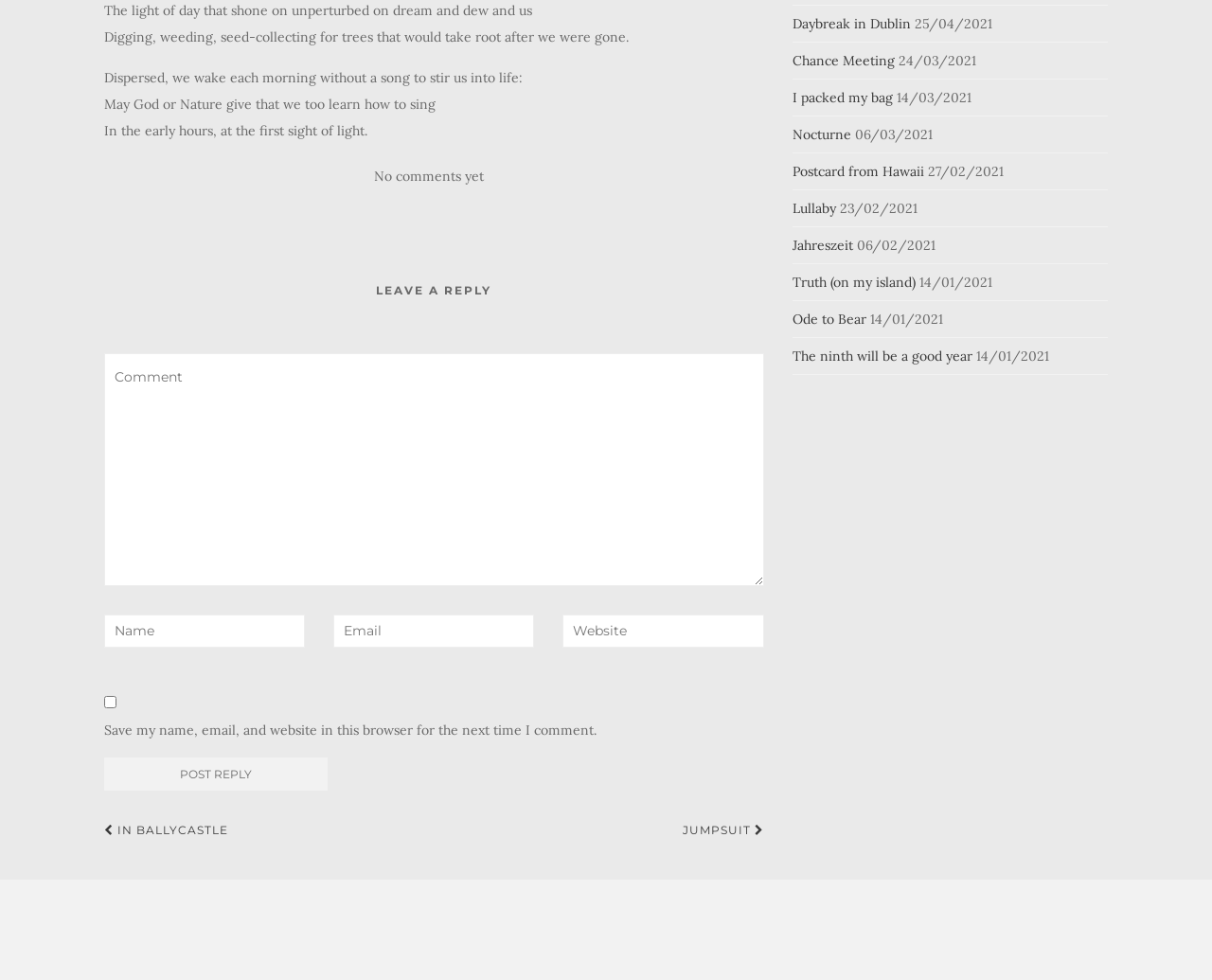Bounding box coordinates are specified in the format (top-left x, top-left y, bottom-right x, bottom-right y). All values are floating point numbers bounded between 0 and 1. Please provide the bounding box coordinate of the region this sentence describes: name="url" placeholder="Website"

[0.464, 0.627, 0.63, 0.661]